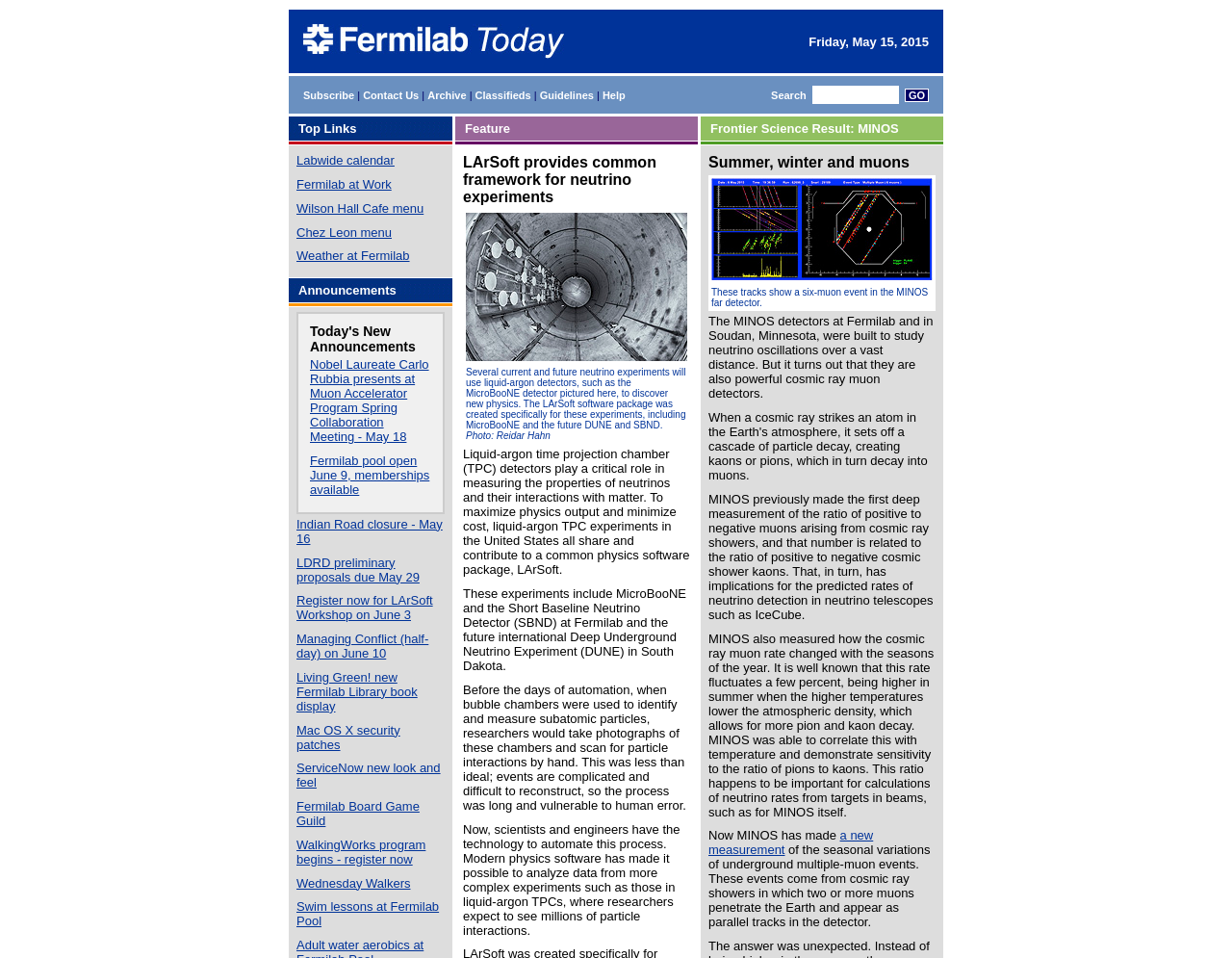Refer to the image and answer the question with as much detail as possible: How many announcements are there on the webpage?

The announcements are located in the middle of the webpage, and they are listed in a table. There are ten announcements in total, each with a title and a brief description.